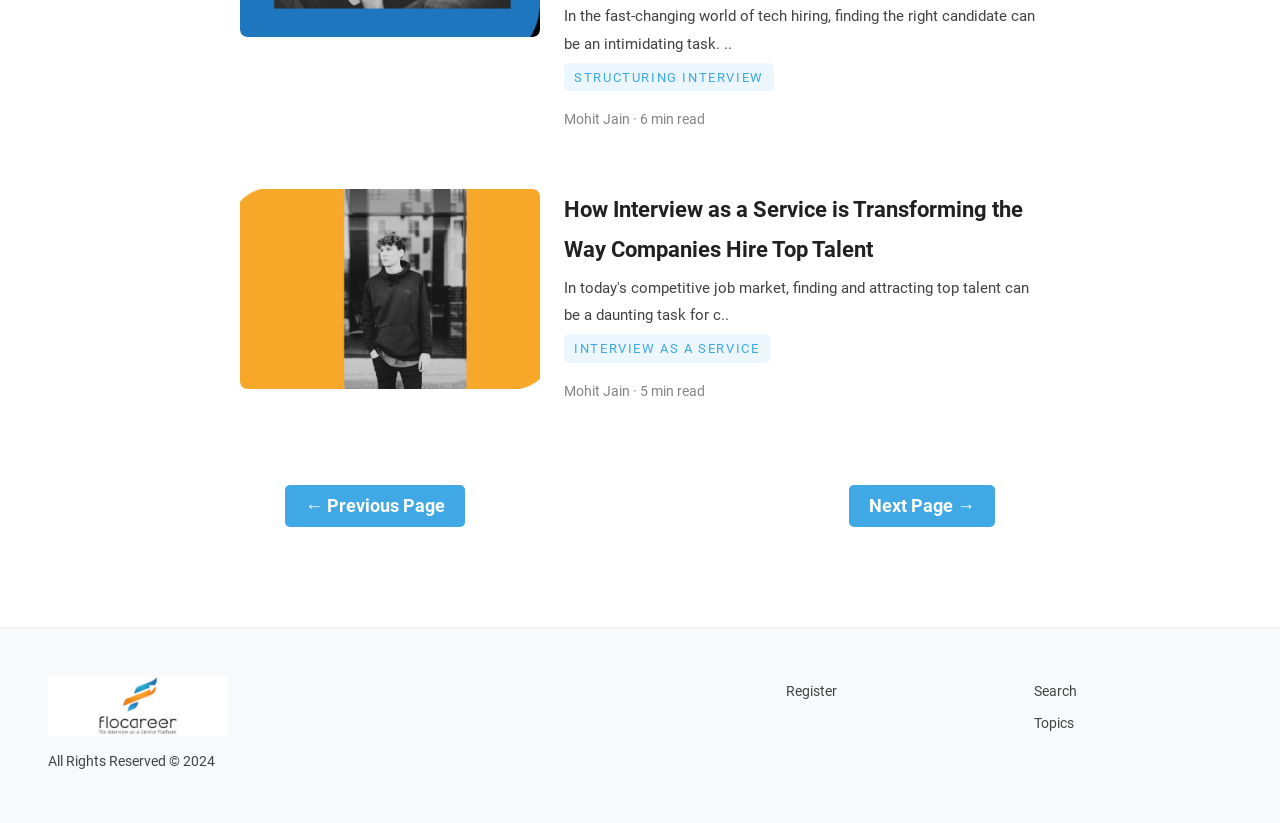How many navigation buttons are there?
Please provide a comprehensive answer based on the information in the image.

There are two navigation buttons, '← Previous Page' and 'Next Page →', which can be found by looking at the link elements with these texts. These buttons are likely to be used for navigating through a series of pages.